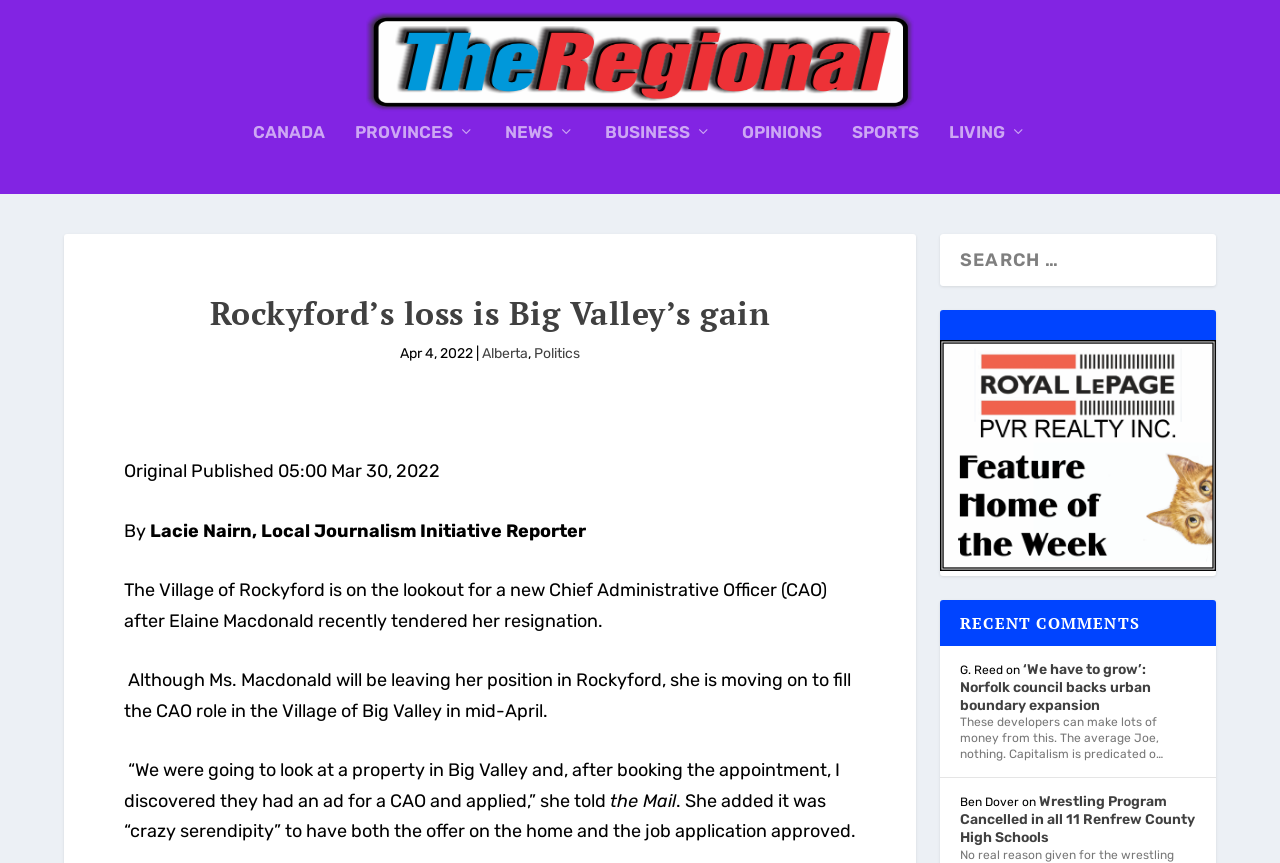Can you provide the bounding box coordinates for the element that should be clicked to implement the instruction: "Click on the 'TheRegional' link"?

[0.05, 0.014, 0.95, 0.13]